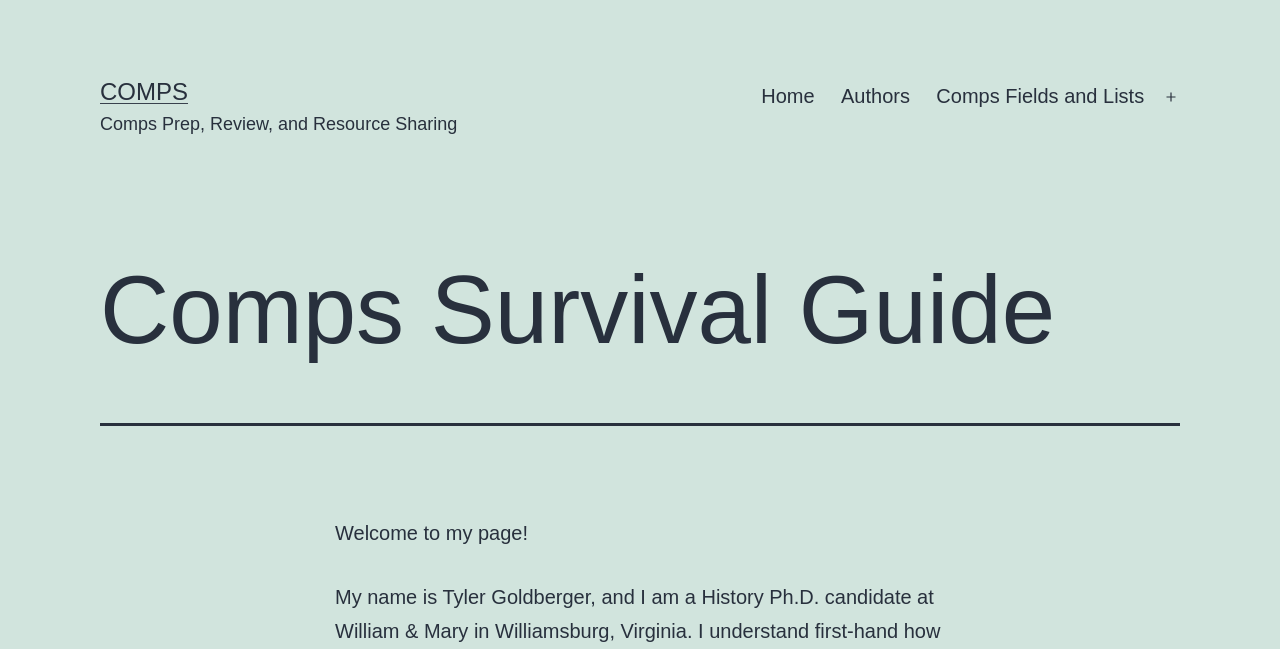Find the bounding box coordinates for the HTML element specified by: "Authors".

[0.647, 0.111, 0.721, 0.189]